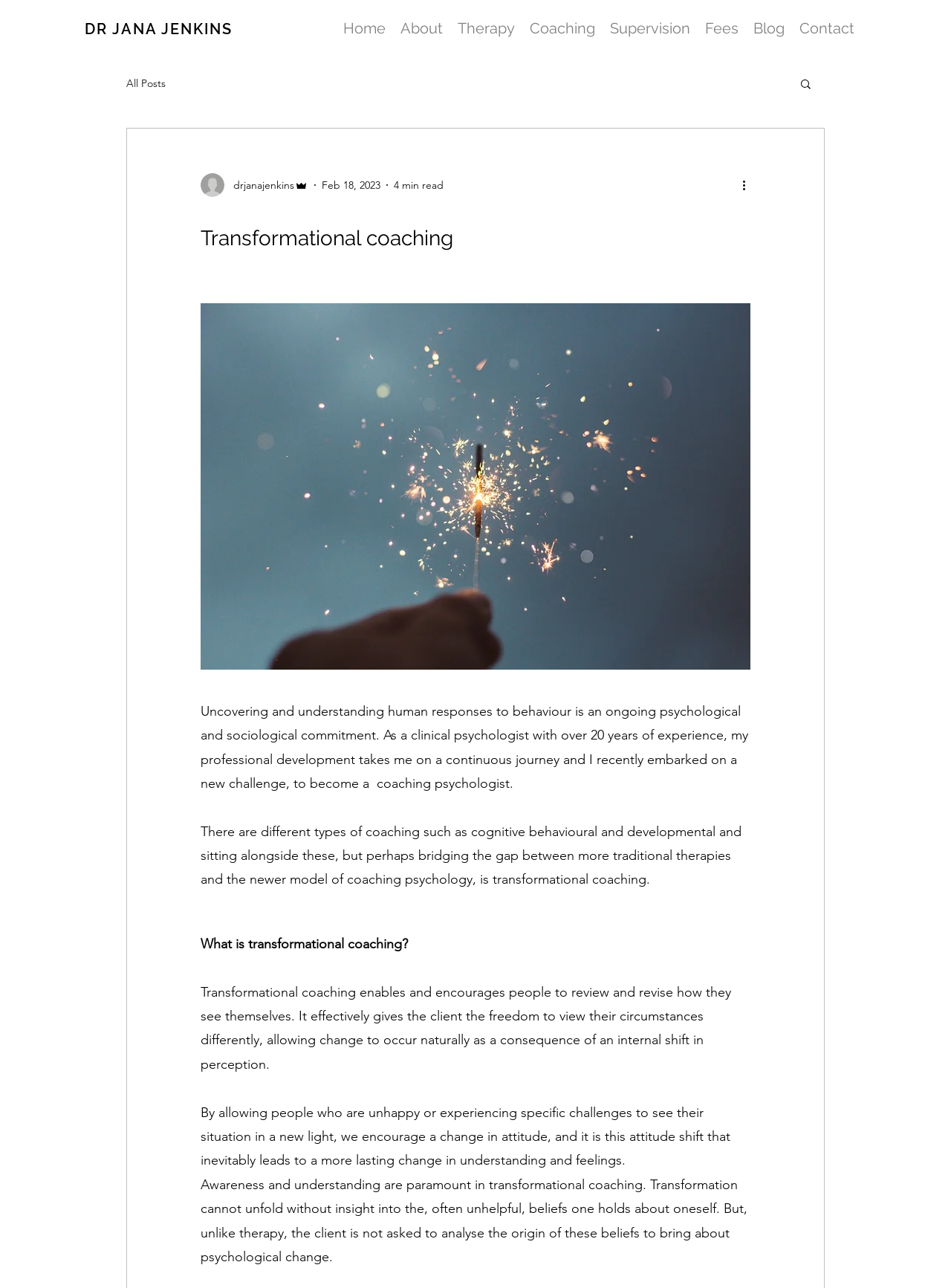Please identify the bounding box coordinates of the clickable area that will allow you to execute the instruction: "Read more about transformational coaching".

[0.211, 0.168, 0.789, 0.196]